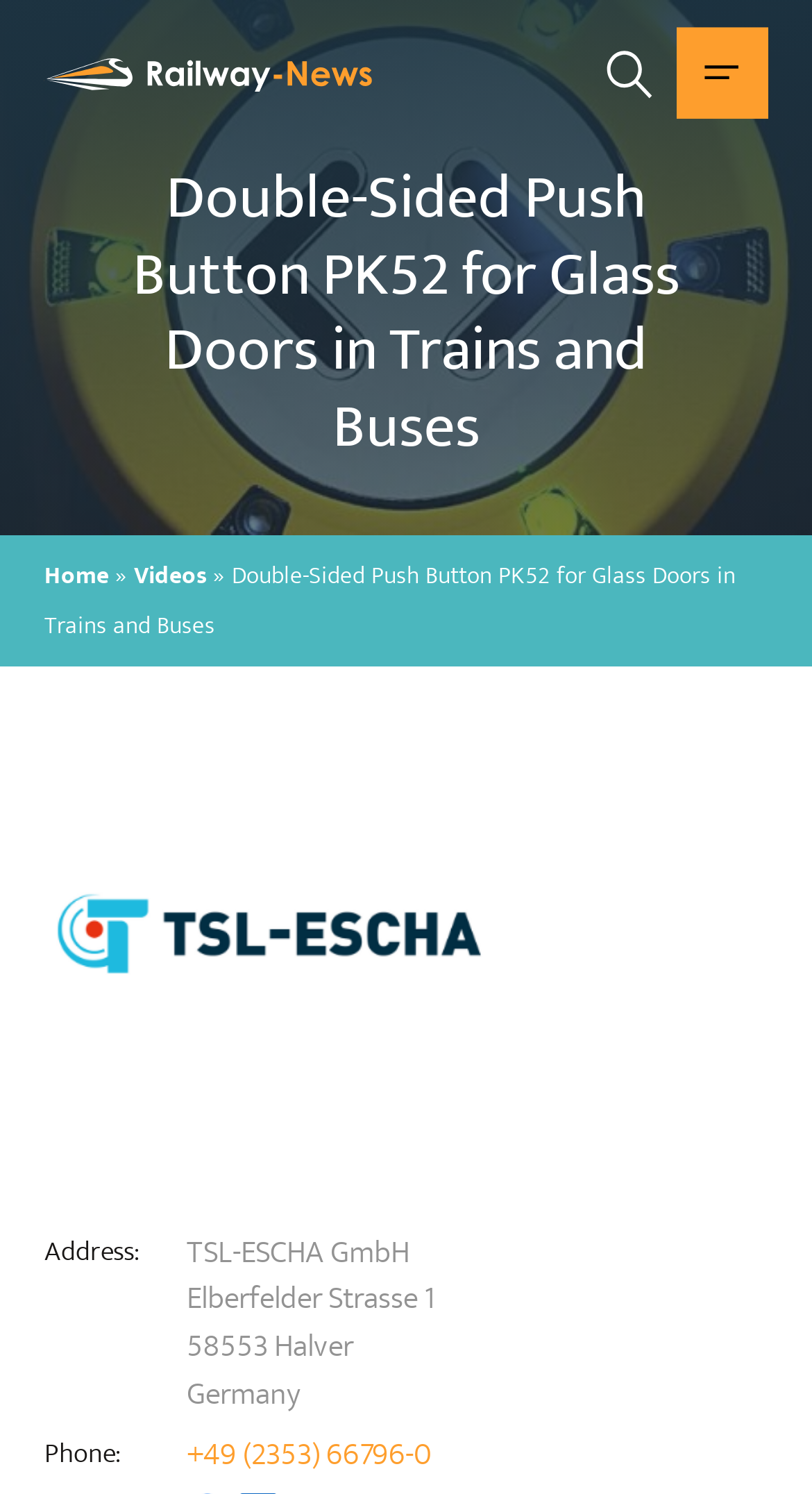Examine the image and give a thorough answer to the following question:
What is the name of the company?

I found the company name by looking at the address section at the bottom of the webpage, where it says 'Address:' followed by the company name 'TSL-ESCHA GmbH'.